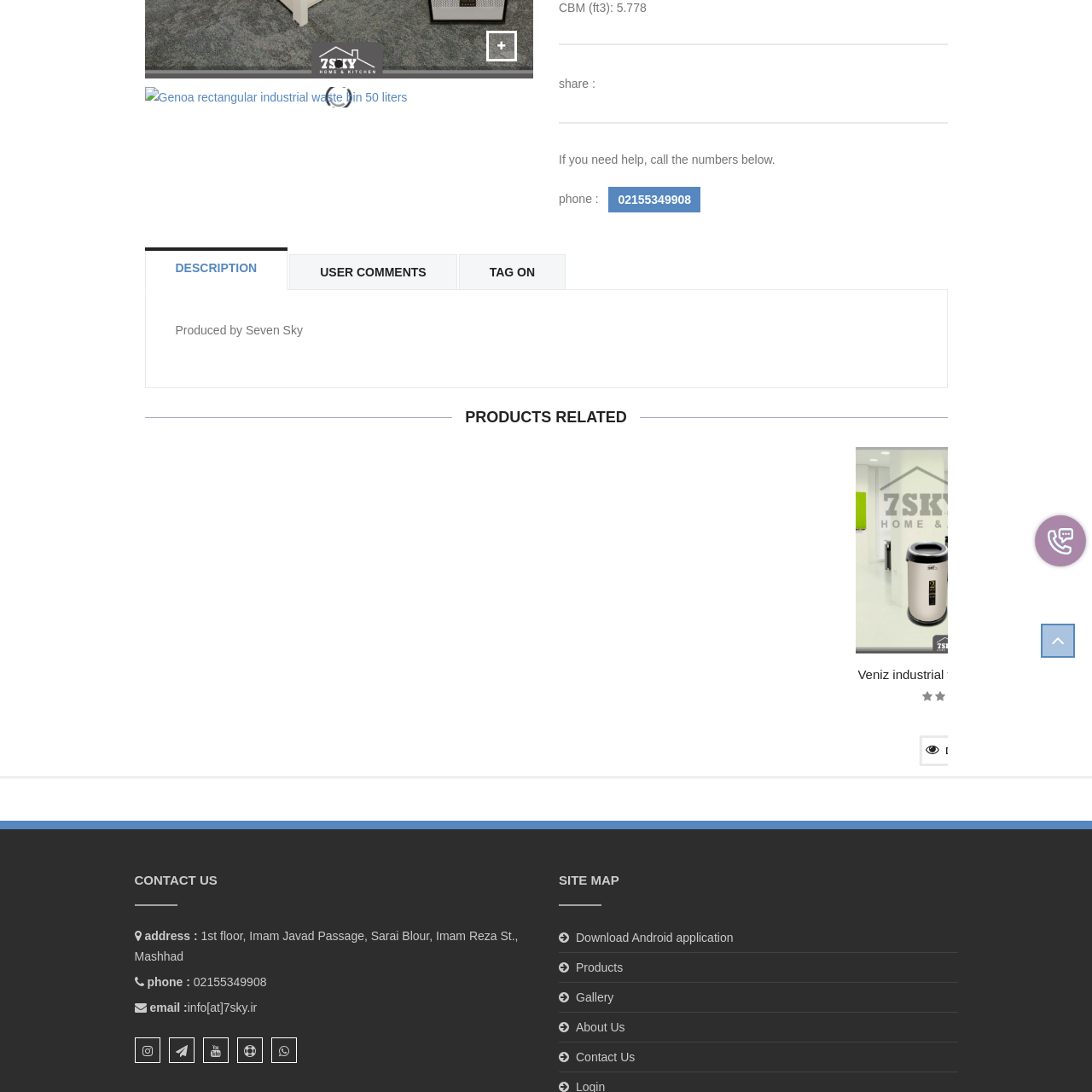Does the waste bin have a lid?
Check the image inside the red bounding box and provide your answer in a single word or short phrase.

Yes